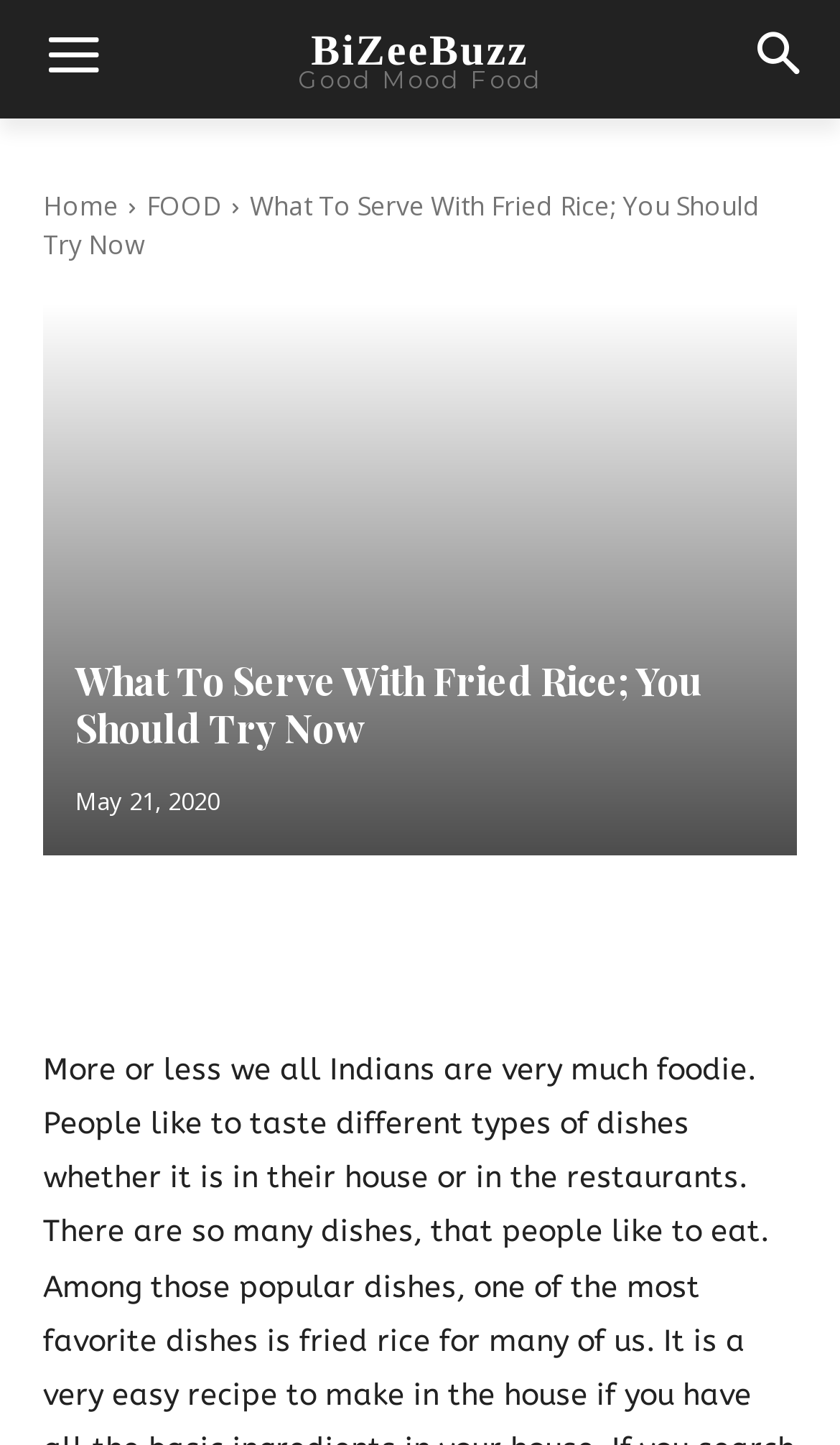What is the primary heading on this webpage?

What To Serve With Fried Rice; You Should Try Now